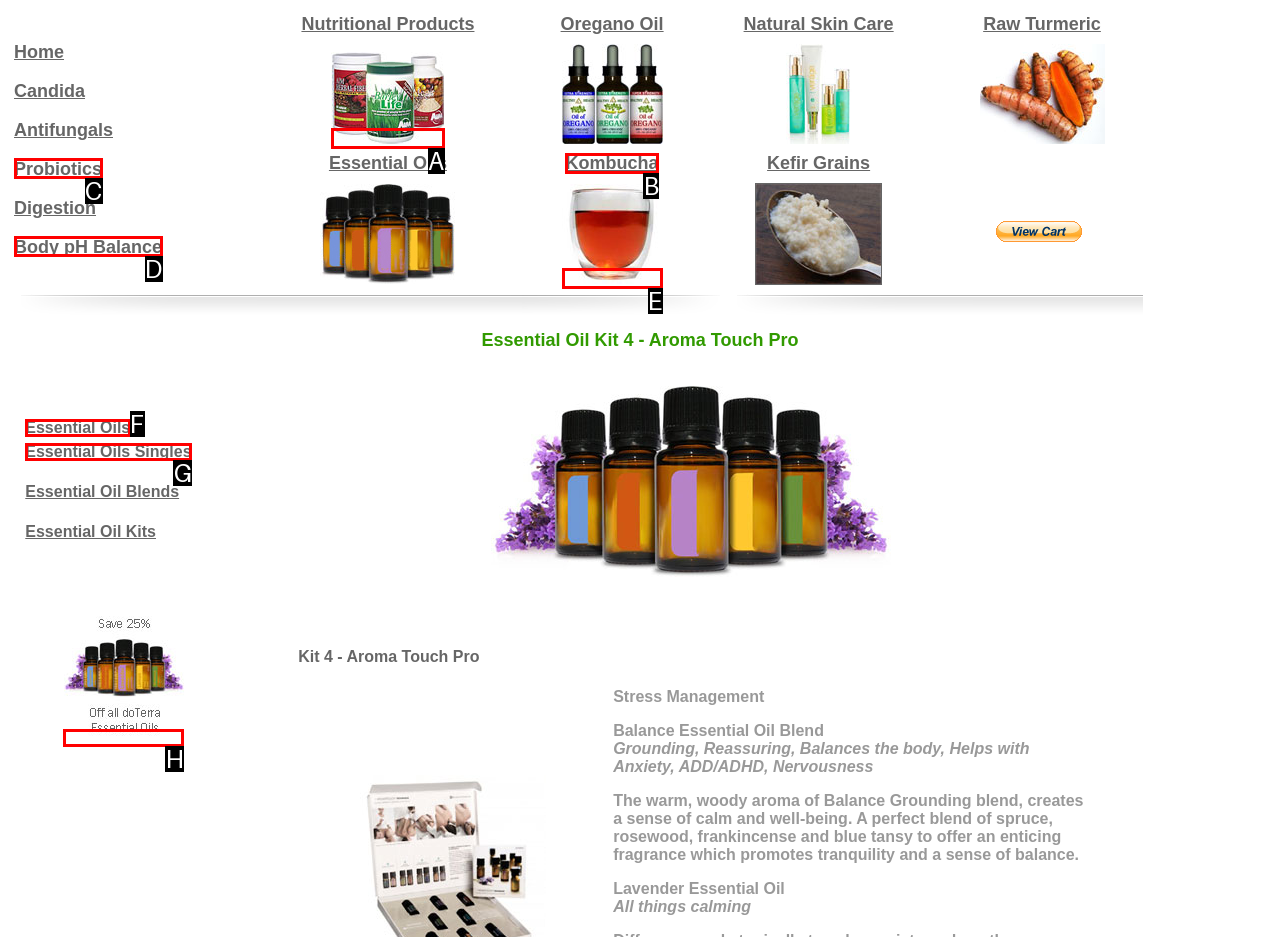Find the HTML element that matches the description: Essential Oils Singles. Answer using the letter of the best match from the available choices.

G